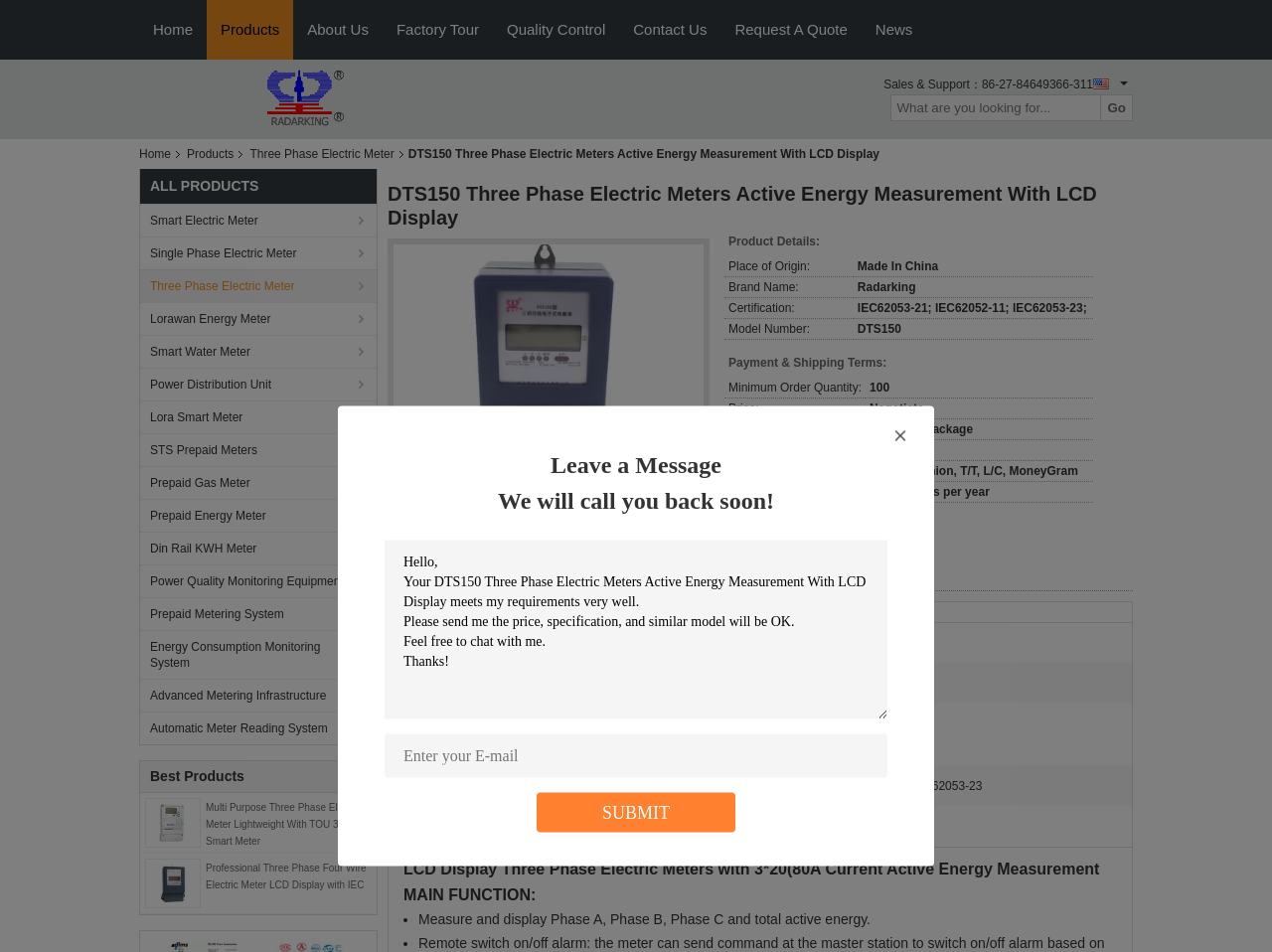What is the company name mentioned on the webpage?
Utilize the image to construct a detailed and well-explained answer.

The company name 'WUHAN RADARKING ELECTRONICS CORP.' is explicitly mentioned on the webpage, along with a link and an image, indicating that it is the manufacturer or supplier of the showcased product.